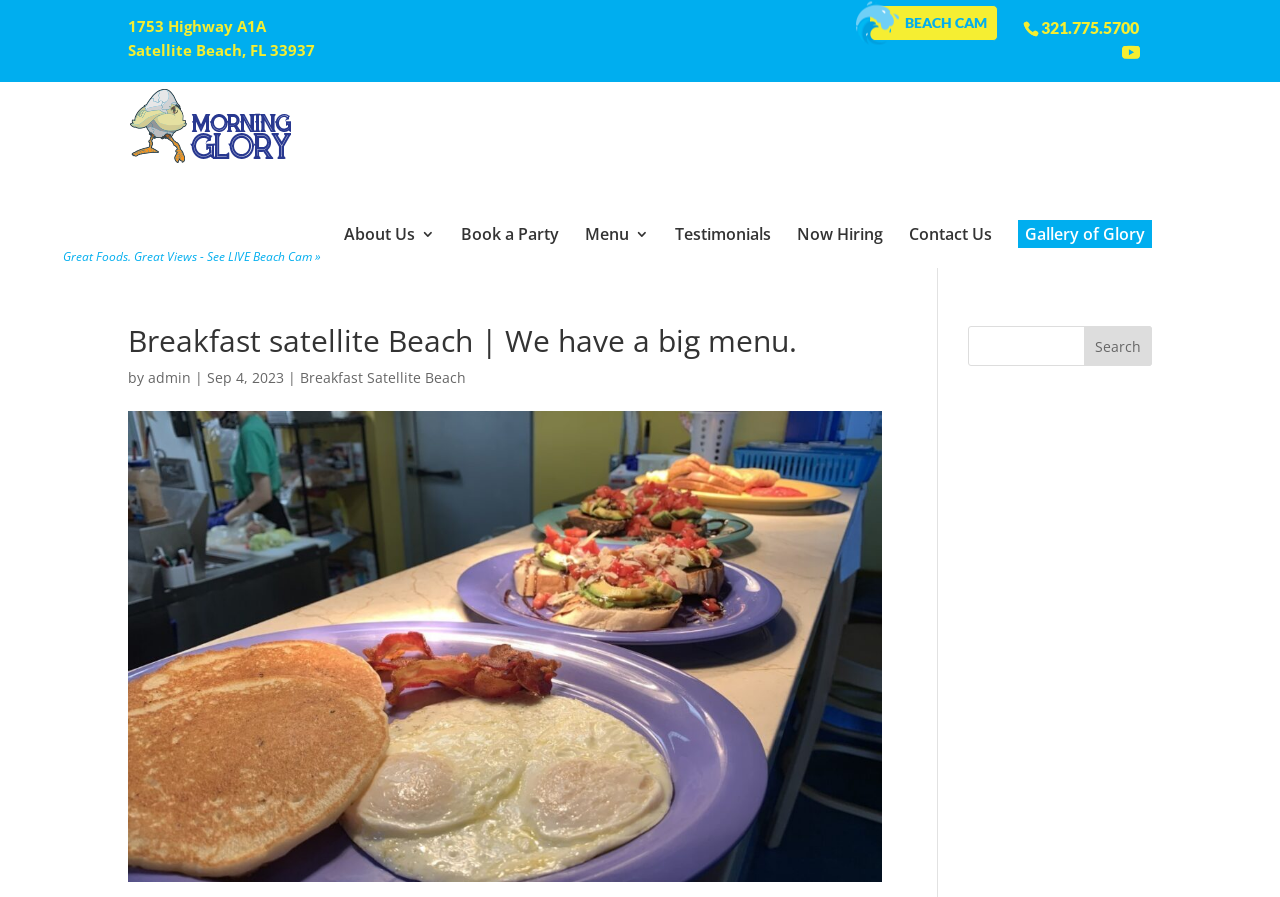What is the name of the service?
Answer with a single word or phrase by referring to the visual content.

Morning Glory